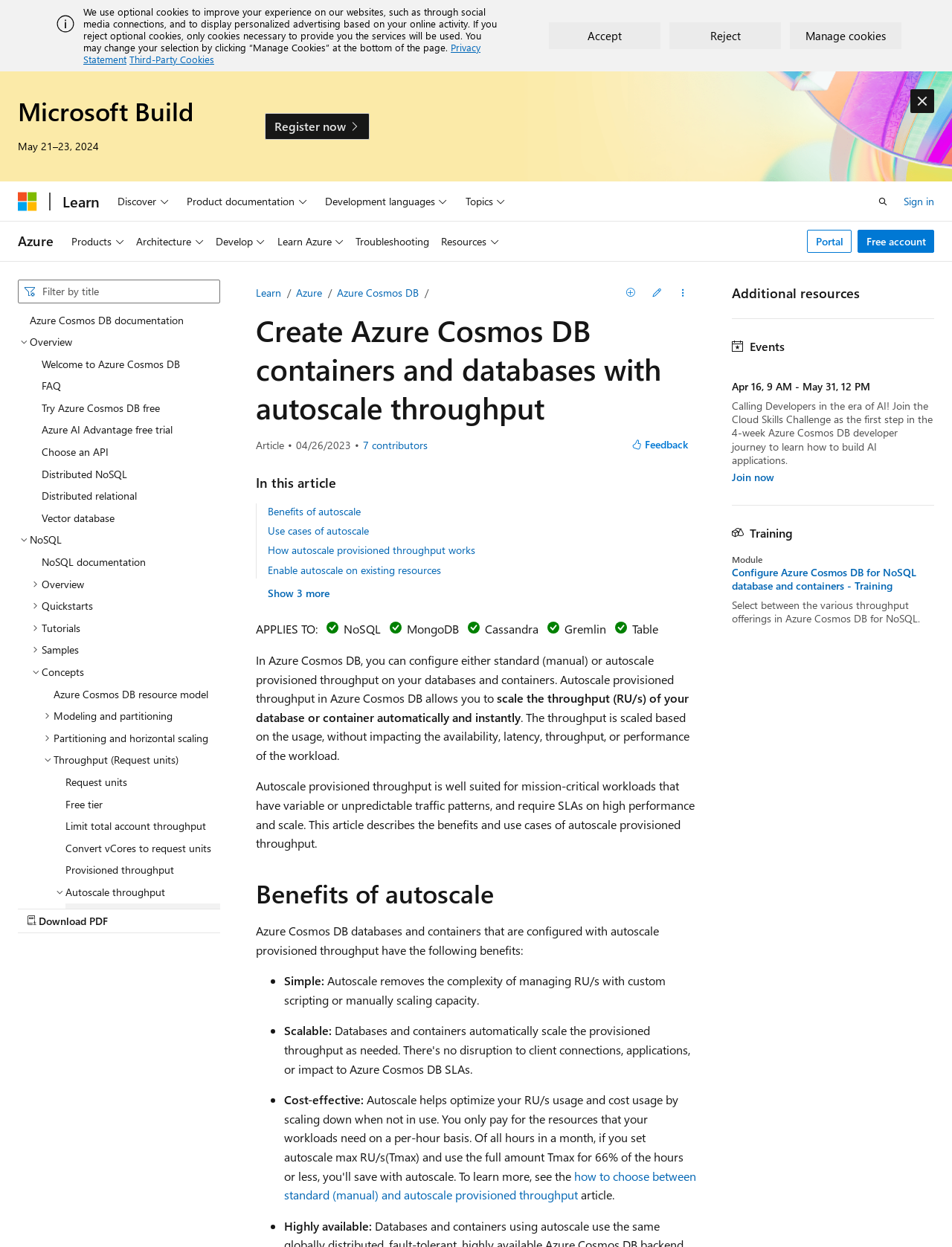Identify the webpage's primary heading and generate its text.

Create Azure Cosmos DB containers and databases with autoscale throughput